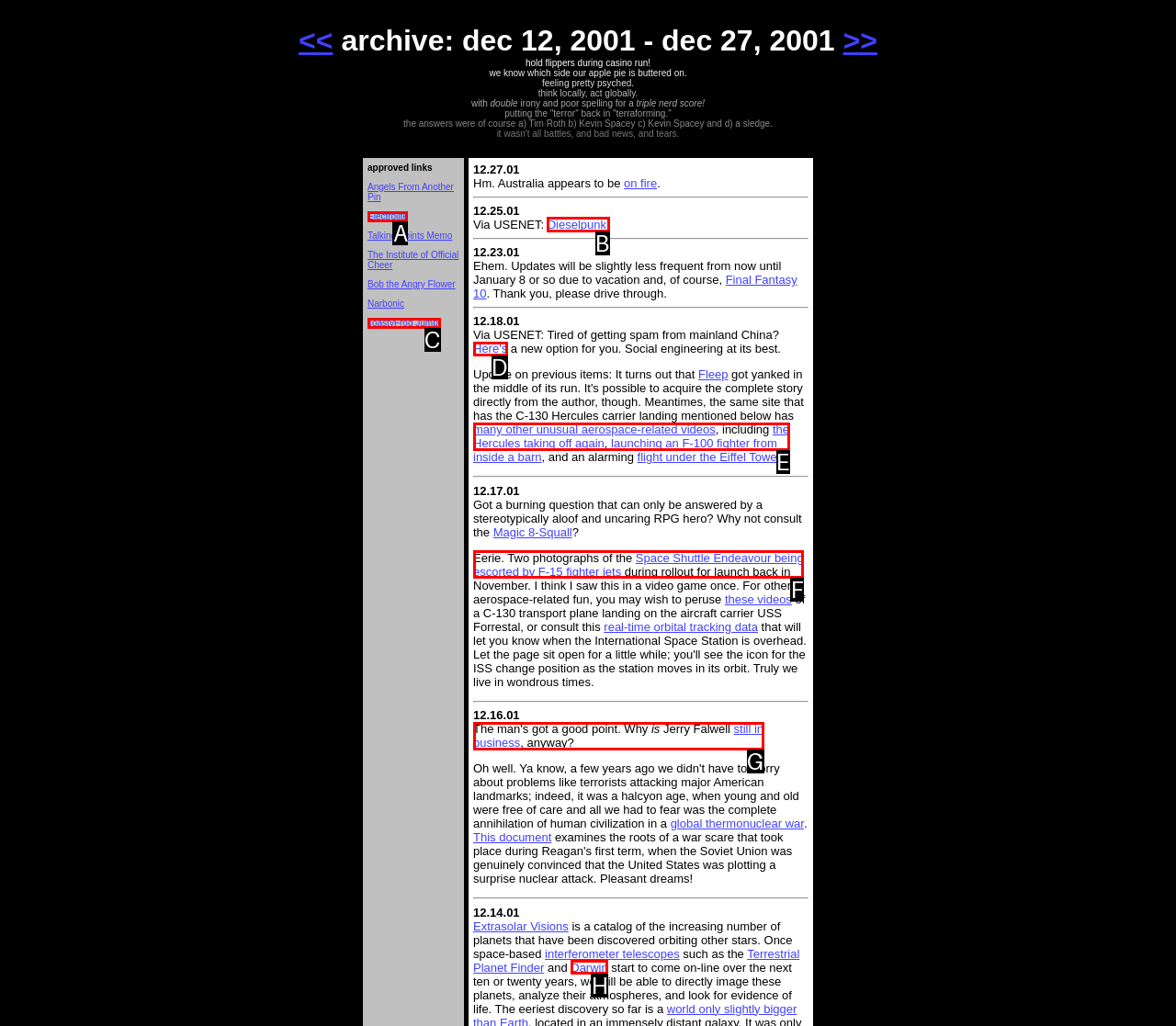Given the task: read about Dieselpunk!, indicate which boxed UI element should be clicked. Provide your answer using the letter associated with the correct choice.

B